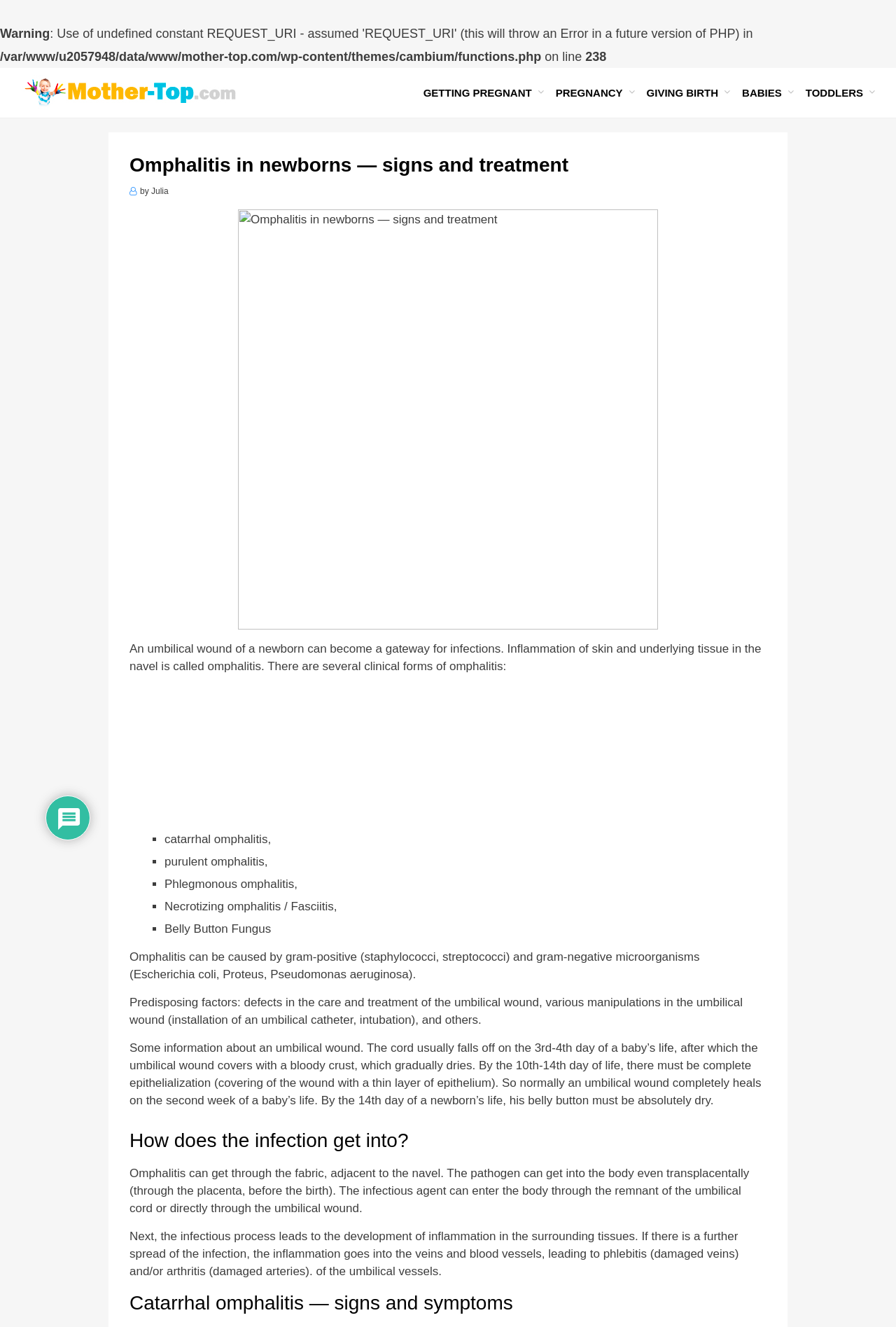What is the category of the webpage?
Examine the image and give a concise answer in one word or a short phrase.

Babies